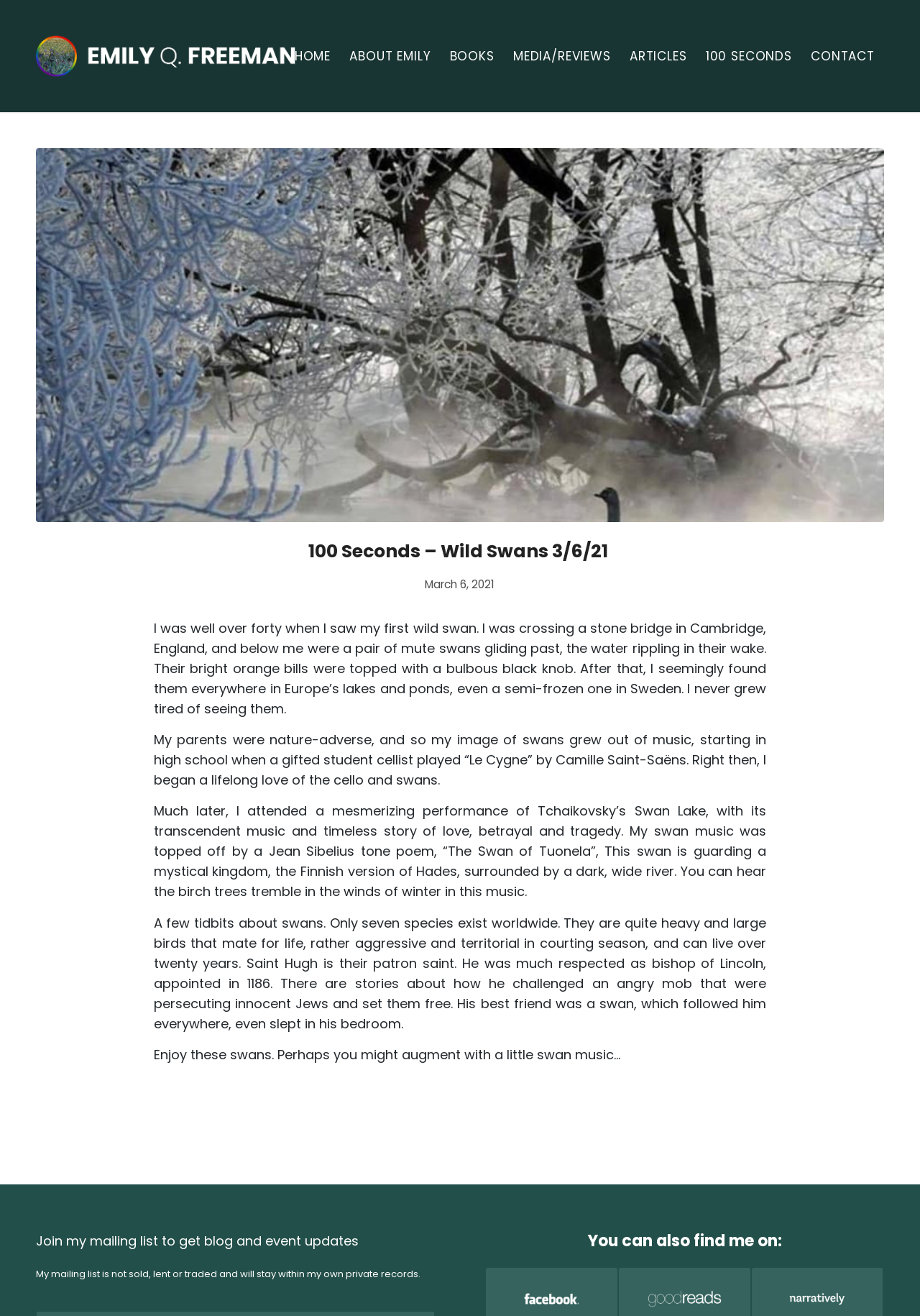Highlight the bounding box coordinates of the element that should be clicked to carry out the following instruction: "Click on the 'HOME' link". The coordinates must be given as four float numbers ranging from 0 to 1, i.e., [left, top, right, bottom].

[0.31, 0.0, 0.37, 0.085]